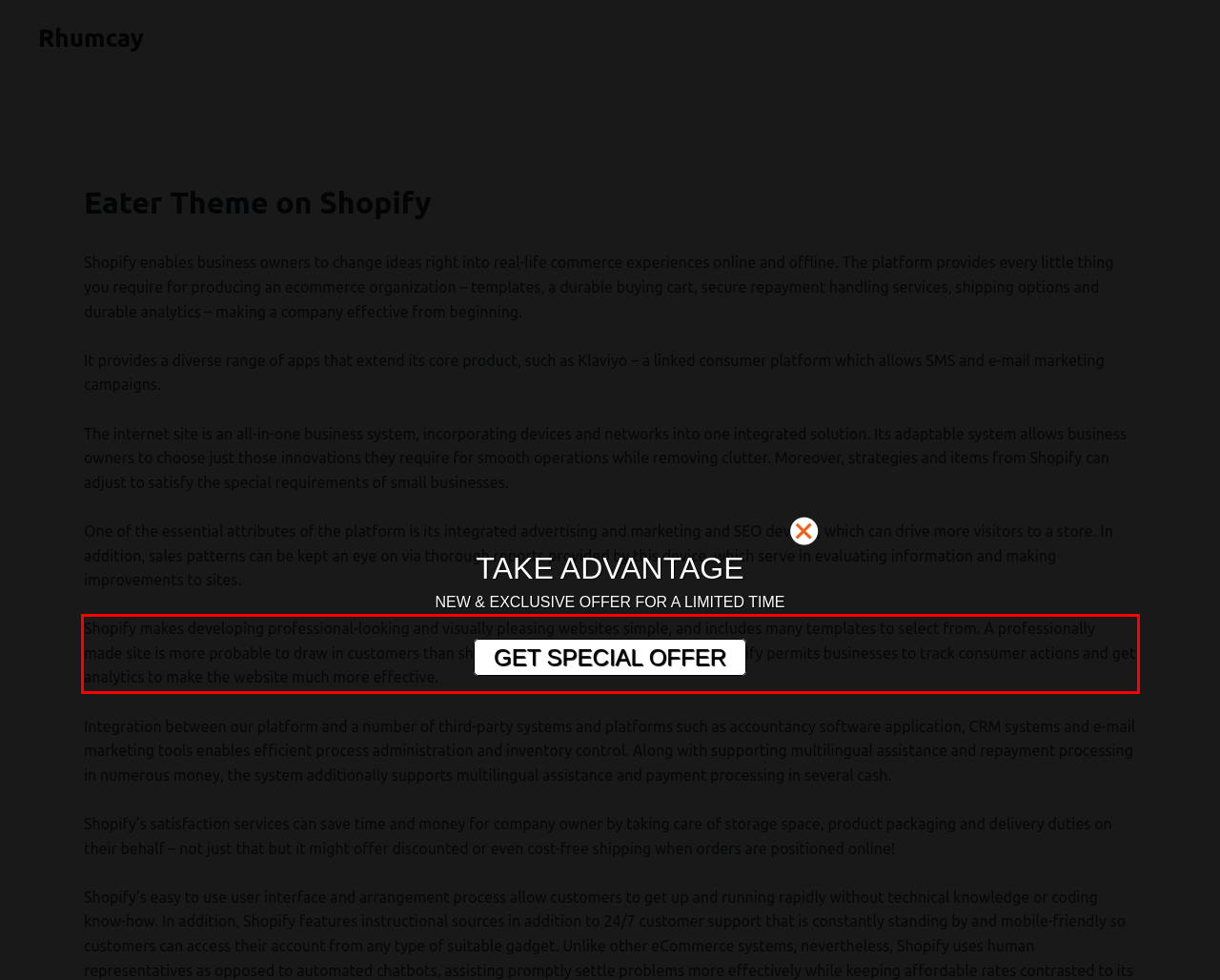Given a webpage screenshot with a red bounding box, perform OCR to read and deliver the text enclosed by the red bounding box.

Shopify makes developing professional-looking and visually pleasing websites simple, and includes many templates to select from. A professionally made site is more probable to draw in customers than shops that look unprofessional; plus Shopify permits businesses to track consumer actions and get analytics to make the website much more effective.